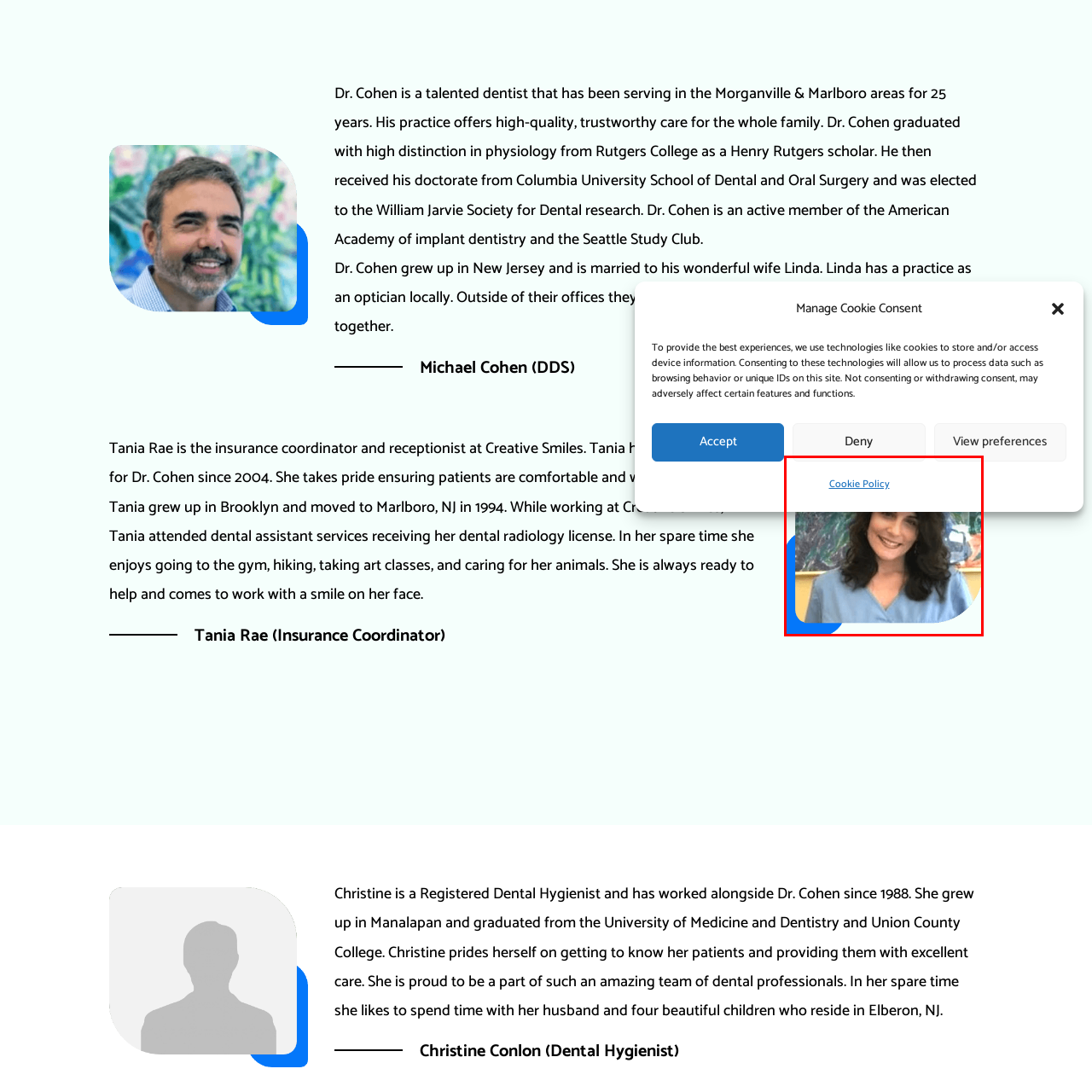Detail the scene within the red-bordered box in the image, including all relevant features and actions.

The image features a smiling female dental professional dressed in a blue scrub top, set against a colorful background that suggests a welcoming and cheerful dental practice environment. Her dark, wavy hair frames her face, emphasizing her friendly demeanor. This individual is likely Tania Rae, the insurance coordinator and receptionist at Creative Smiles, who has been dedicated to ensuring patient comfort and care since 2004. The vibrant backdrop adds a personal touch, reflecting the practice's commitment to creating a positive atmosphere for their patients.